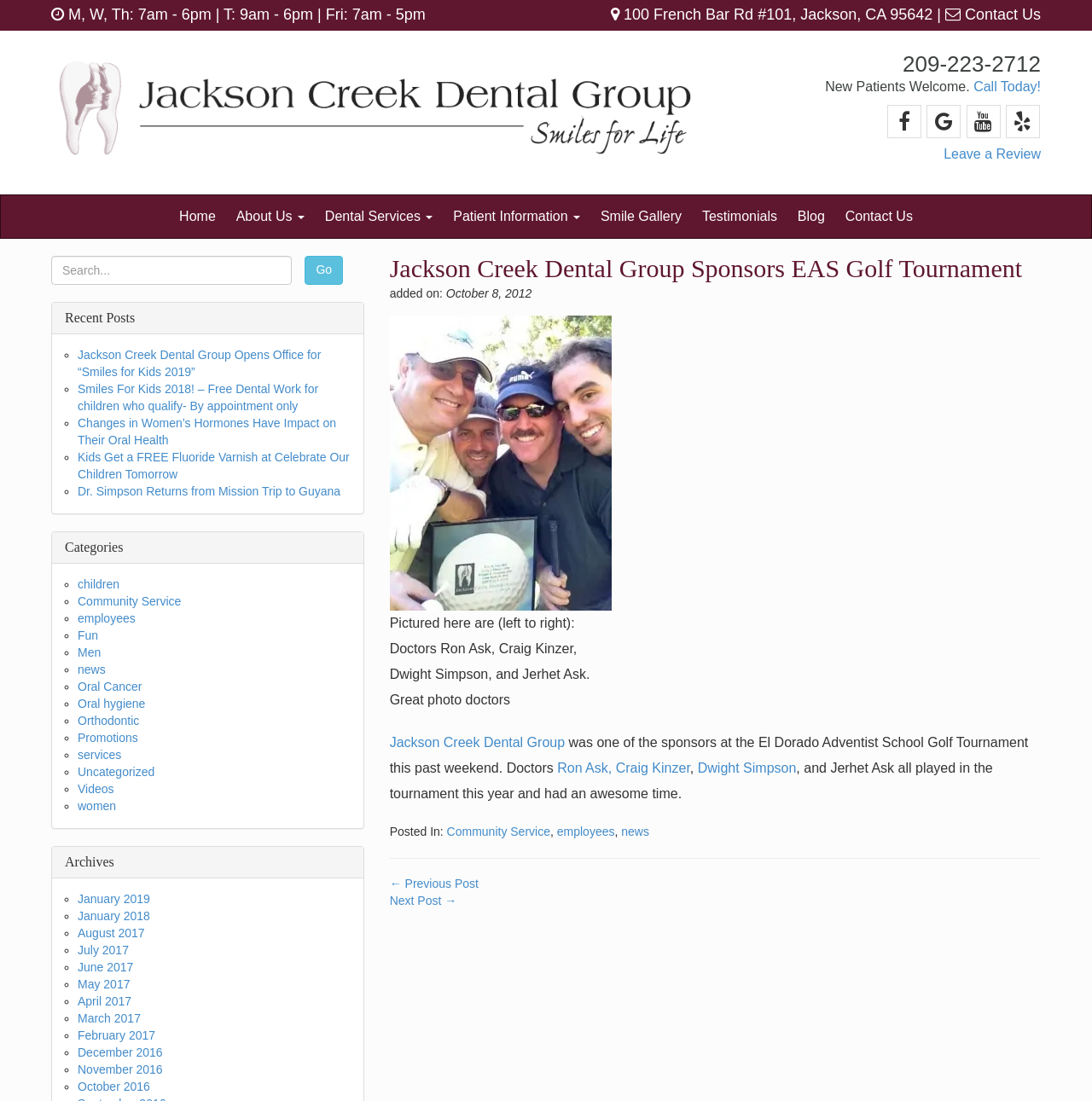Identify the bounding box coordinates of the region that needs to be clicked to carry out this instruction: "Search for something". Provide these coordinates as four float numbers ranging from 0 to 1, i.e., [left, top, right, bottom].

[0.047, 0.233, 0.268, 0.259]